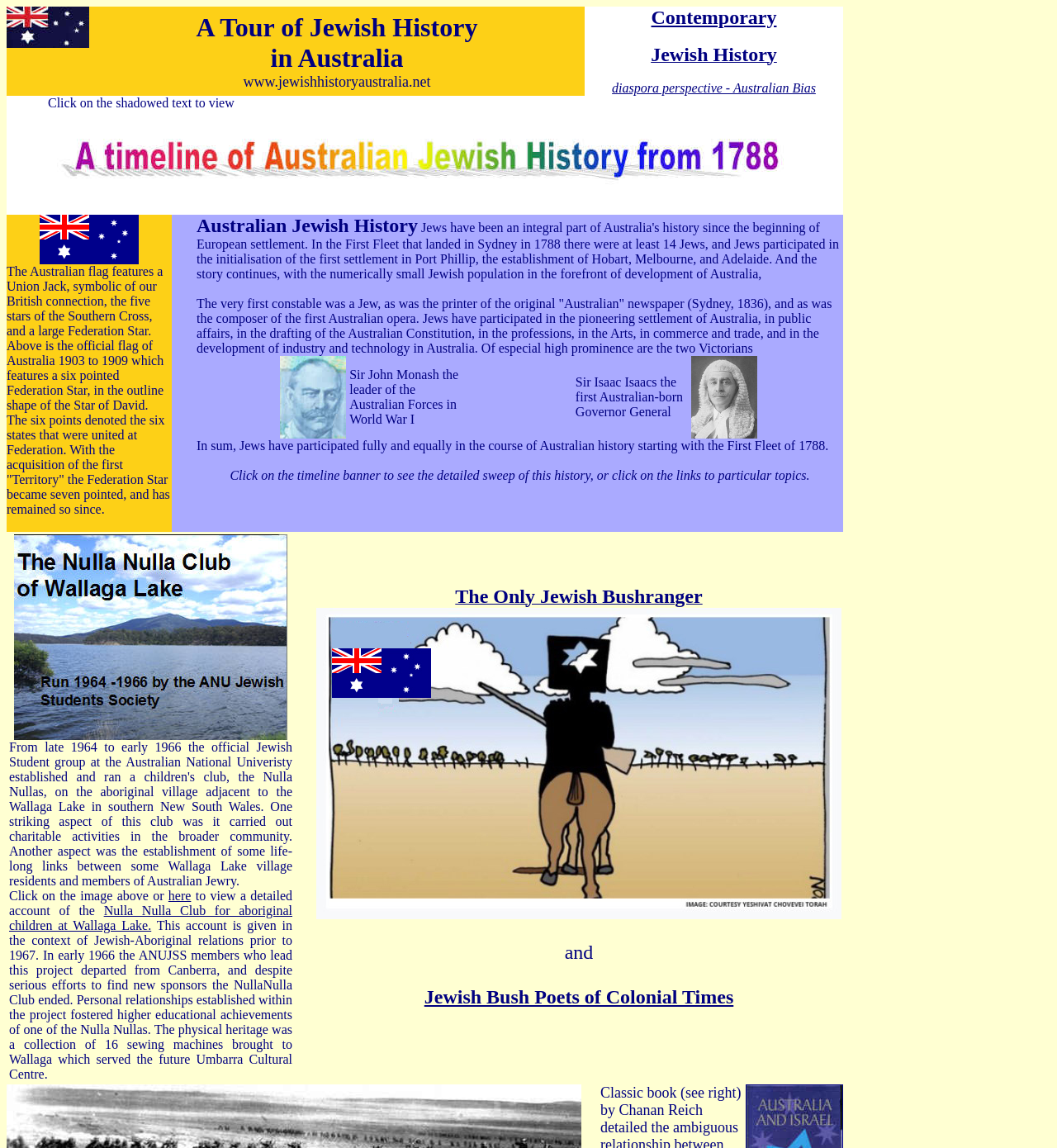Locate the UI element described as follows: "diaspora perspective - Australian Bias". Return the bounding box coordinates as four float numbers between 0 and 1 in the order [left, top, right, bottom].

[0.579, 0.043, 0.772, 0.083]